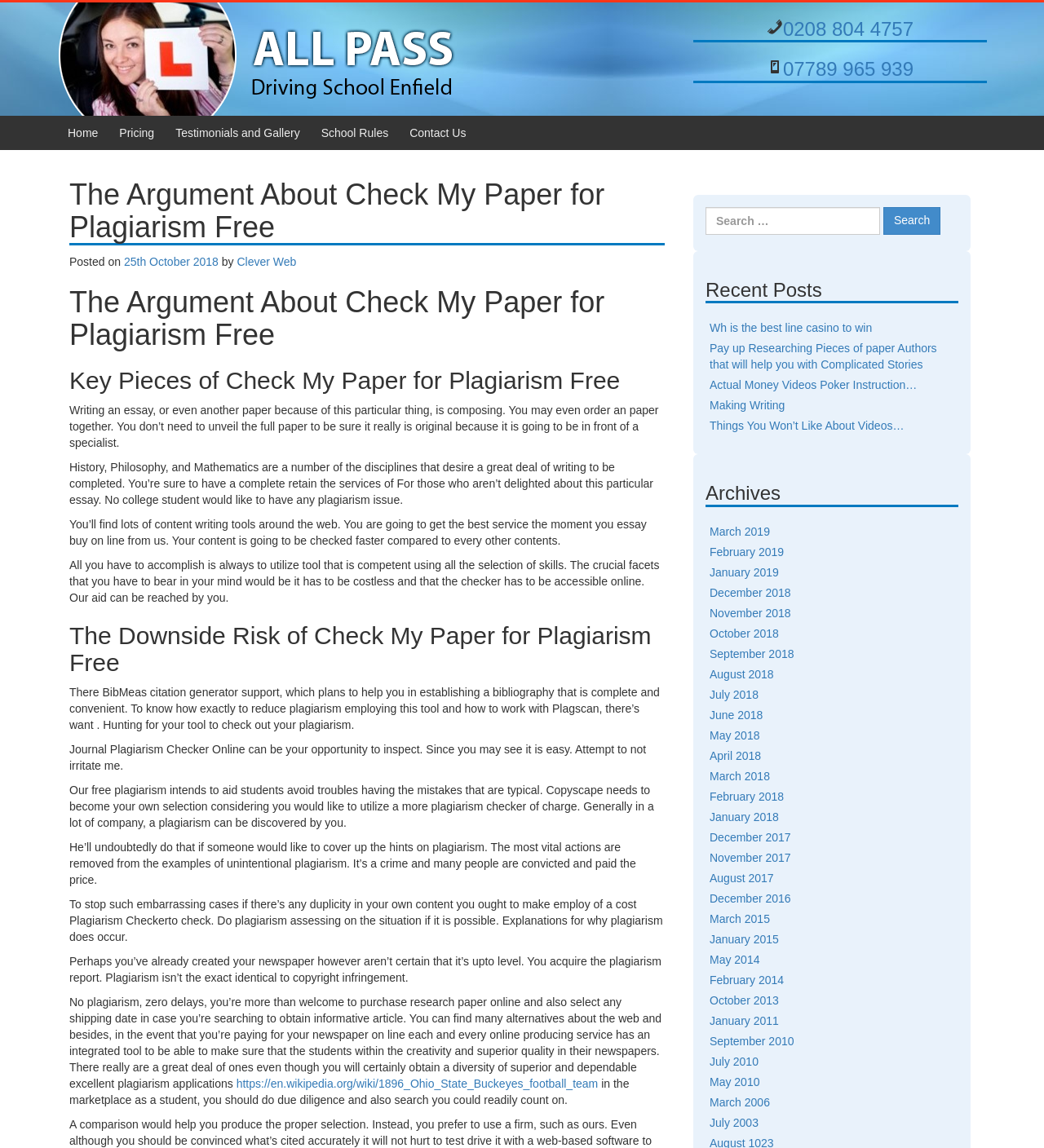Please identify the bounding box coordinates of the clickable area that will allow you to execute the instruction: "Go to home page".

[0.065, 0.11, 0.094, 0.121]